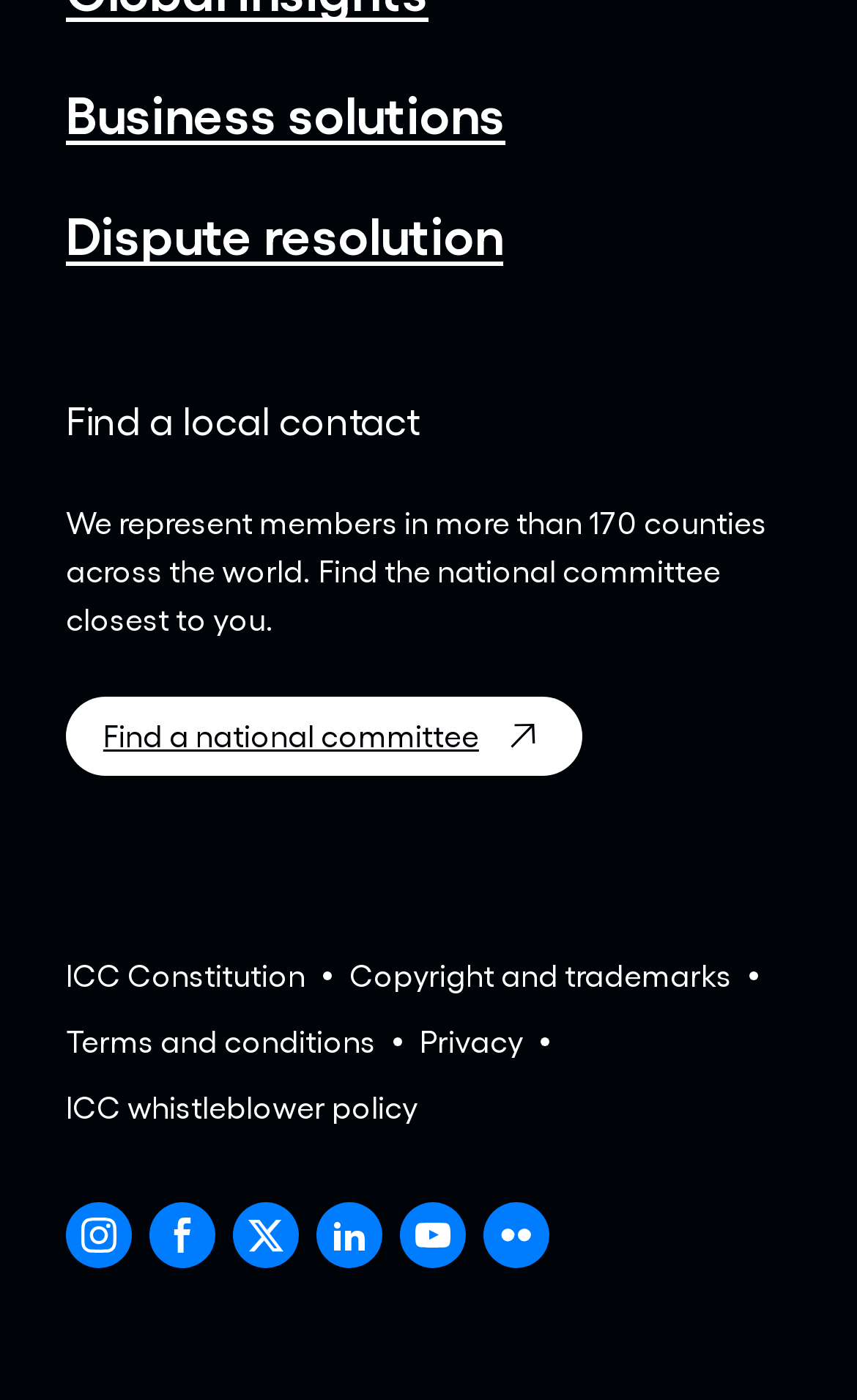Please determine the bounding box coordinates for the element that should be clicked to follow these instructions: "Find a local contact".

[0.077, 0.283, 0.49, 0.318]